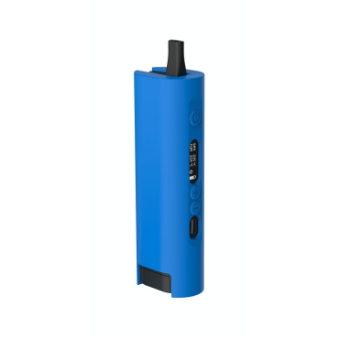Interpret the image and provide an in-depth description.

The image features a sleek, modern vaporizer in a vibrant blue color. The device has a smooth cylindrical body with a matte finish, exuding a contemporary design aesthetic. Prominently displayed on the front are controls, including a screen that likely indicates temperature settings, battery life, and possibly other functionalities. Below the screen, there are additional buttons for operation, suggesting ease of use. The device is equipped with a mouthpiece at the top, designed for comfortable inhalation. This vaporizer is part of the selection showcased in the "hapac® 1 / PAX 3" section, indicating its suitability for both new and experienced users looking to enjoy an enhanced vaping experience.